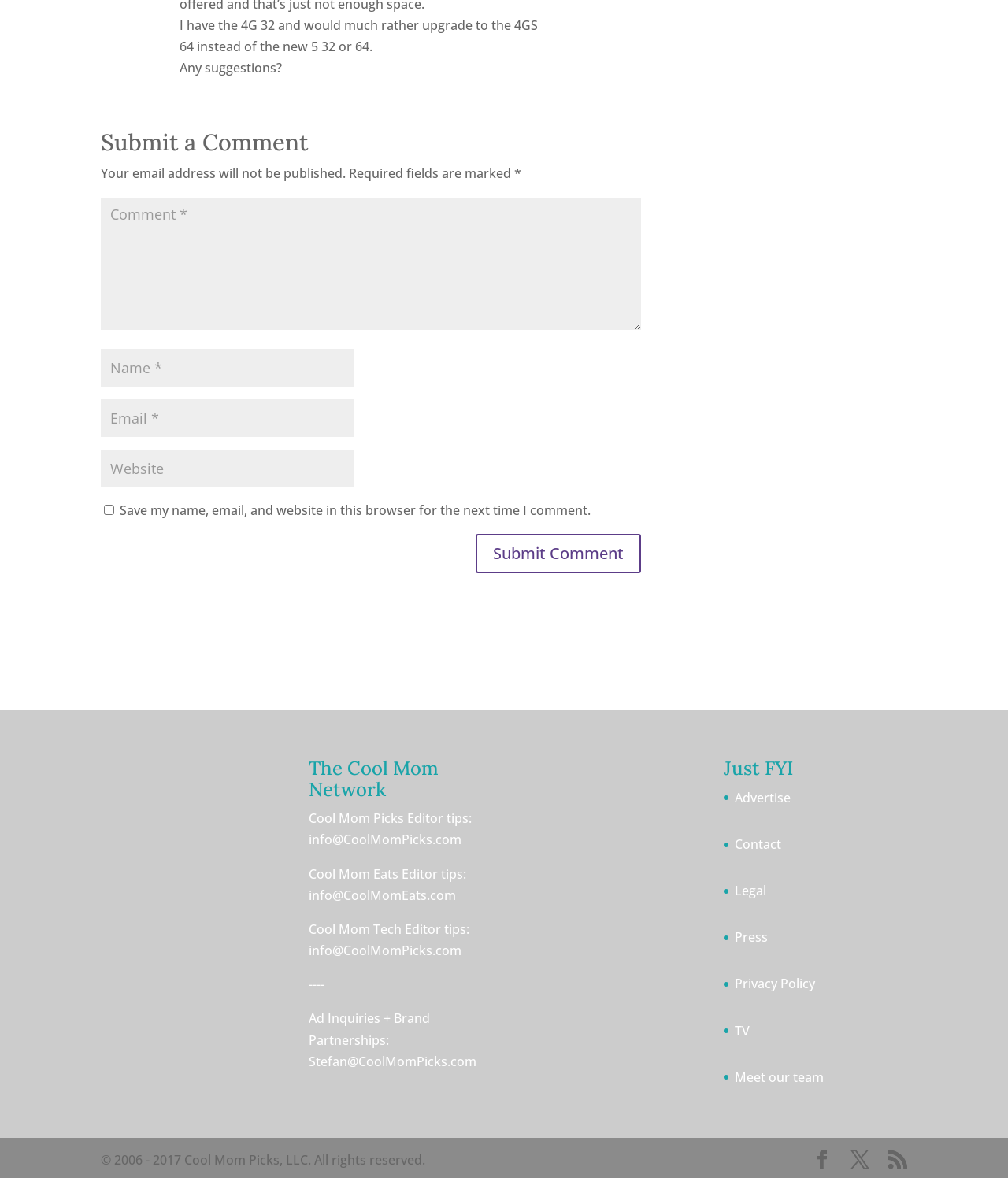What is the copyright year range?
Examine the webpage screenshot and provide an in-depth answer to the question.

The copyright year range is '2006 - 2017', which is indicated by the static text element at the bottom of the page with the text '© 2006 - 2017 Cool Mom Picks, LLC. All rights reserved'.